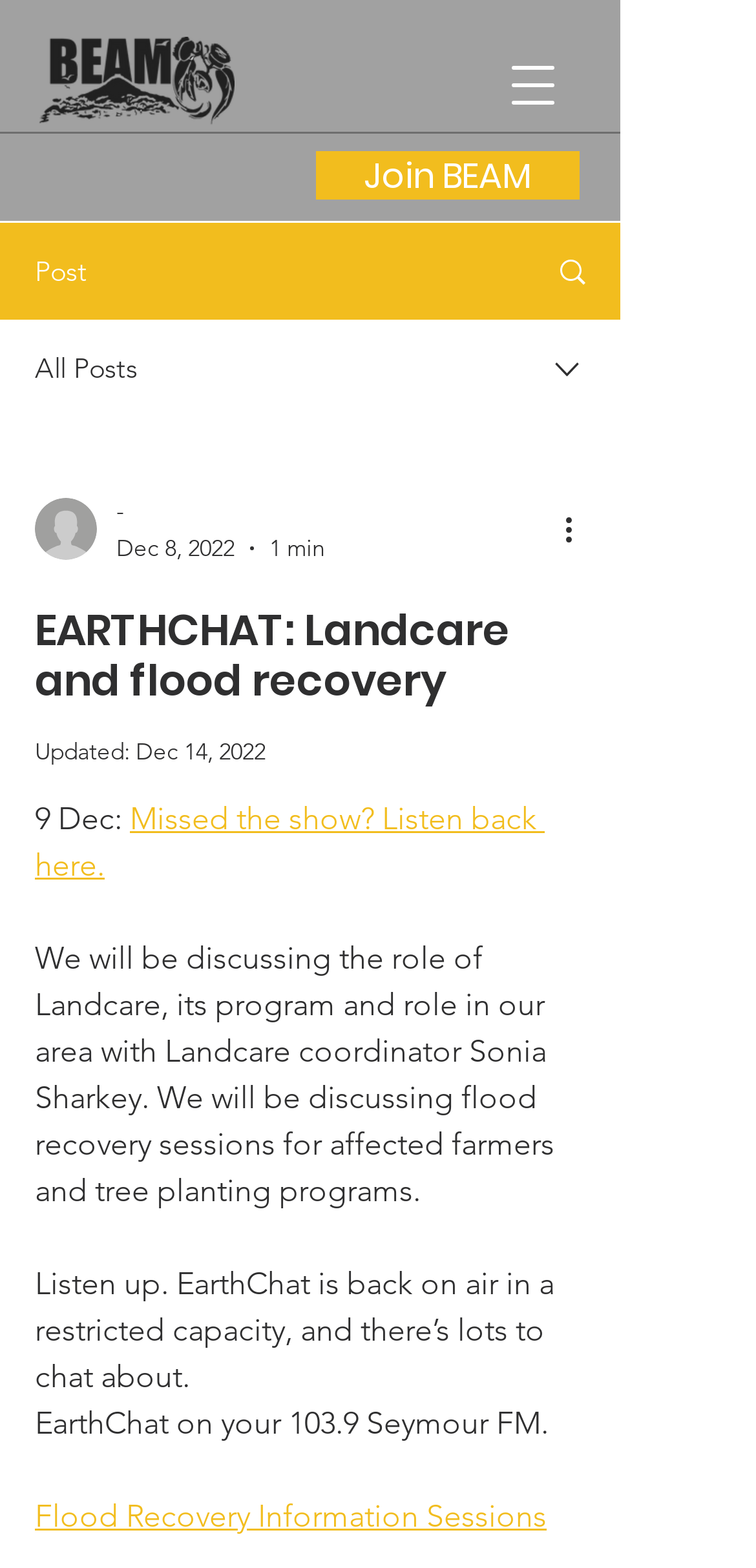Provide a brief response to the question below using a single word or phrase: 
What is the name of the coordinator discussed in the article?

Sonia Sharkey